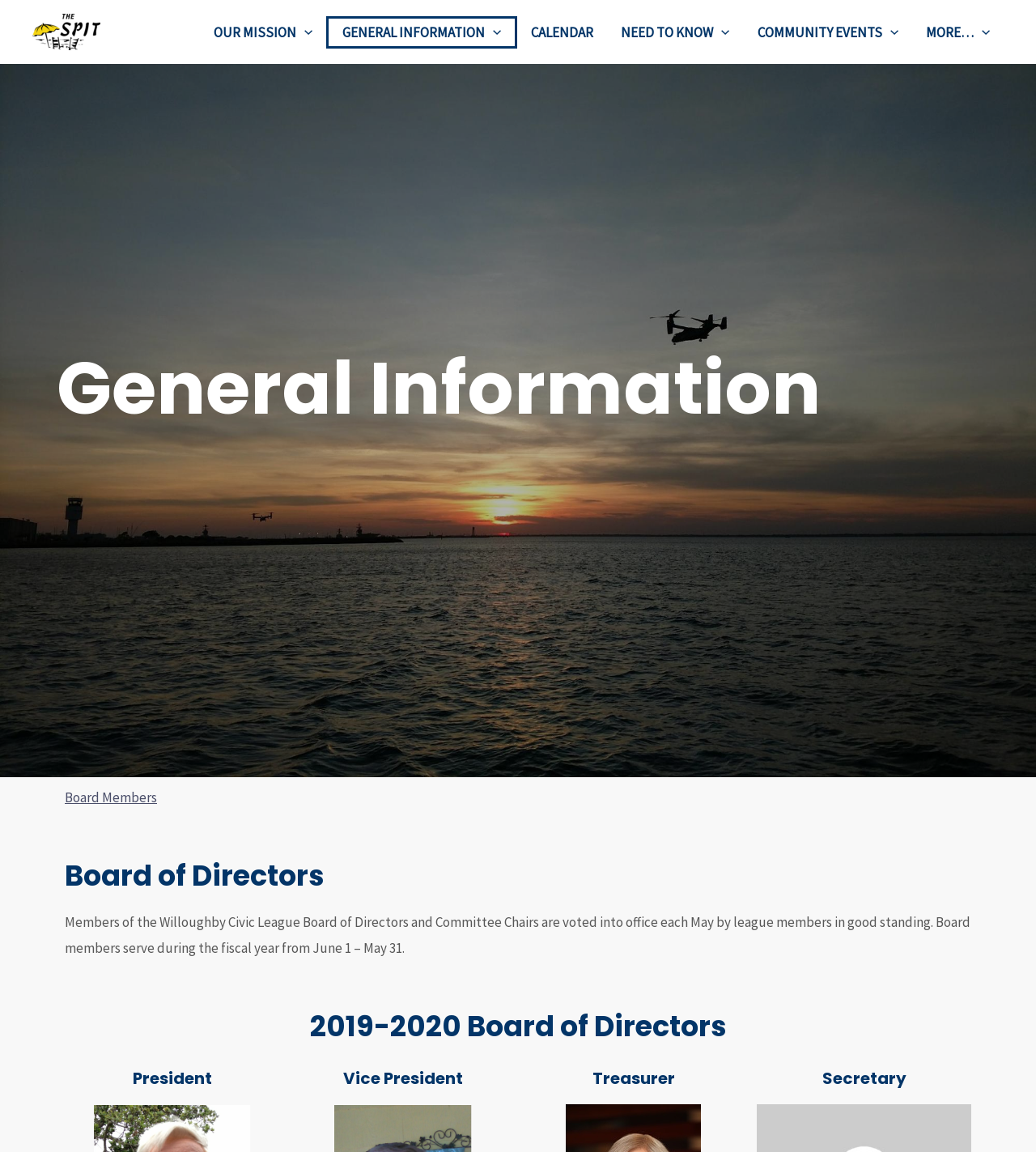Please specify the bounding box coordinates in the format (top-left x, top-left y, bottom-right x, bottom-right y), with all values as floating point numbers between 0 and 1. Identify the bounding box of the UI element described by: parent_node: MORE… aria-label="Menu Toggle"

[0.94, 0.016, 0.955, 0.04]